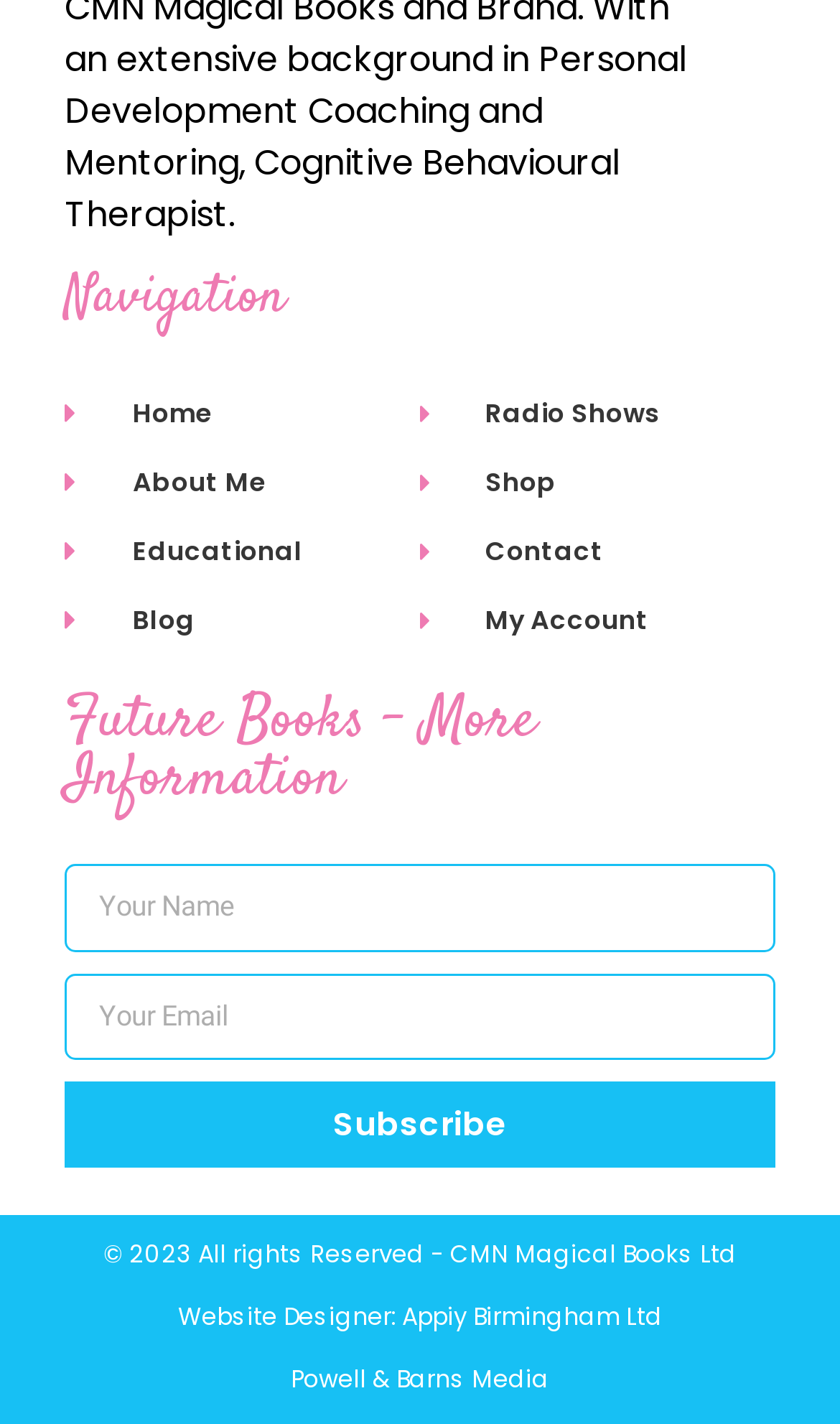Pinpoint the bounding box coordinates of the area that should be clicked to complete the following instruction: "visit Powell & Barns Media website". The coordinates must be given as four float numbers between 0 and 1, i.e., [left, top, right, bottom].

[0.346, 0.956, 0.654, 0.98]